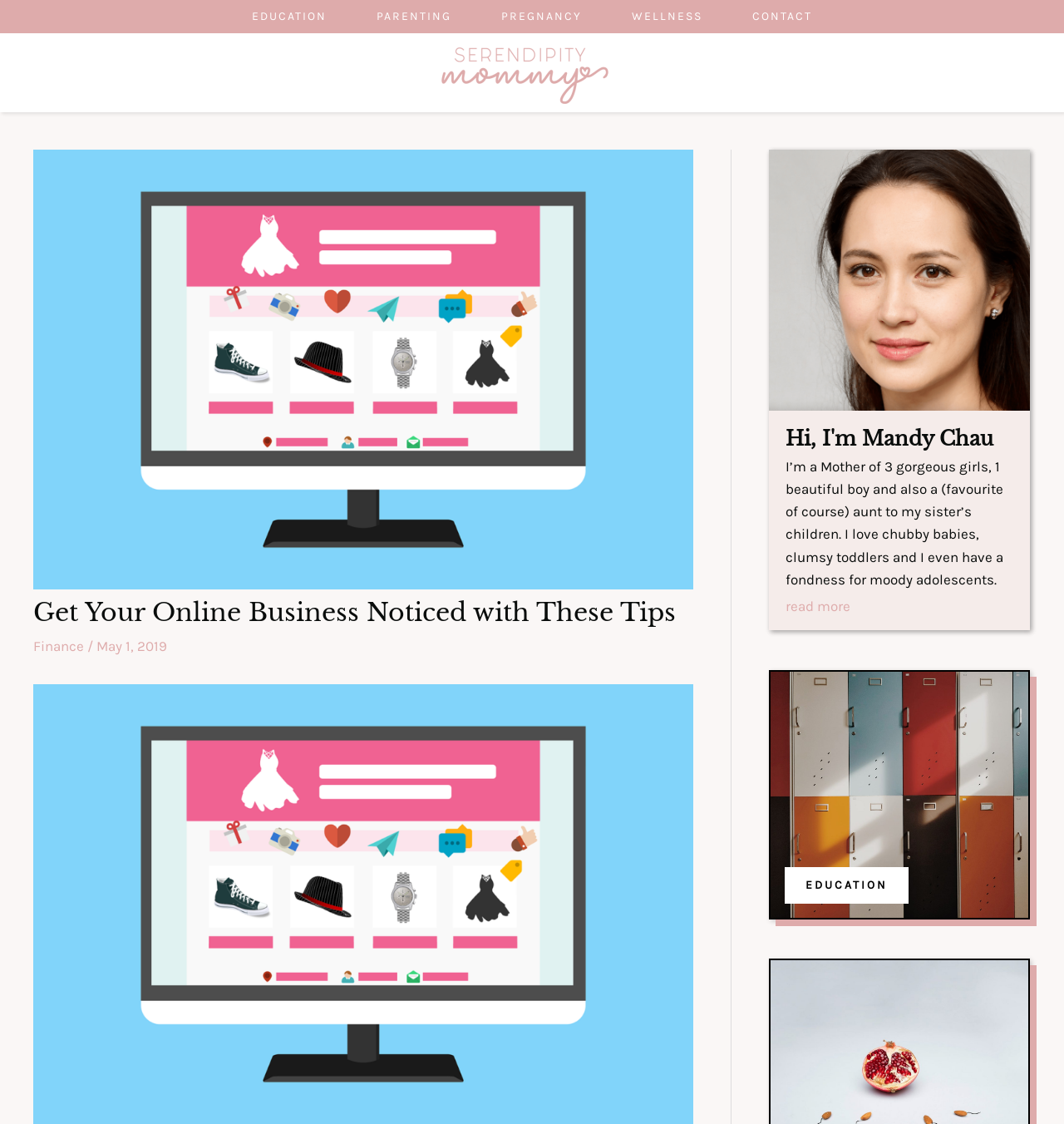Who is the author of the blog?
Answer the question with as much detail as possible.

I determined the answer by looking at the image element with the text 'Mandy Chau' which is likely to be the author's name, and also the heading element with the text 'Hi, I'm Mandy Chau'.